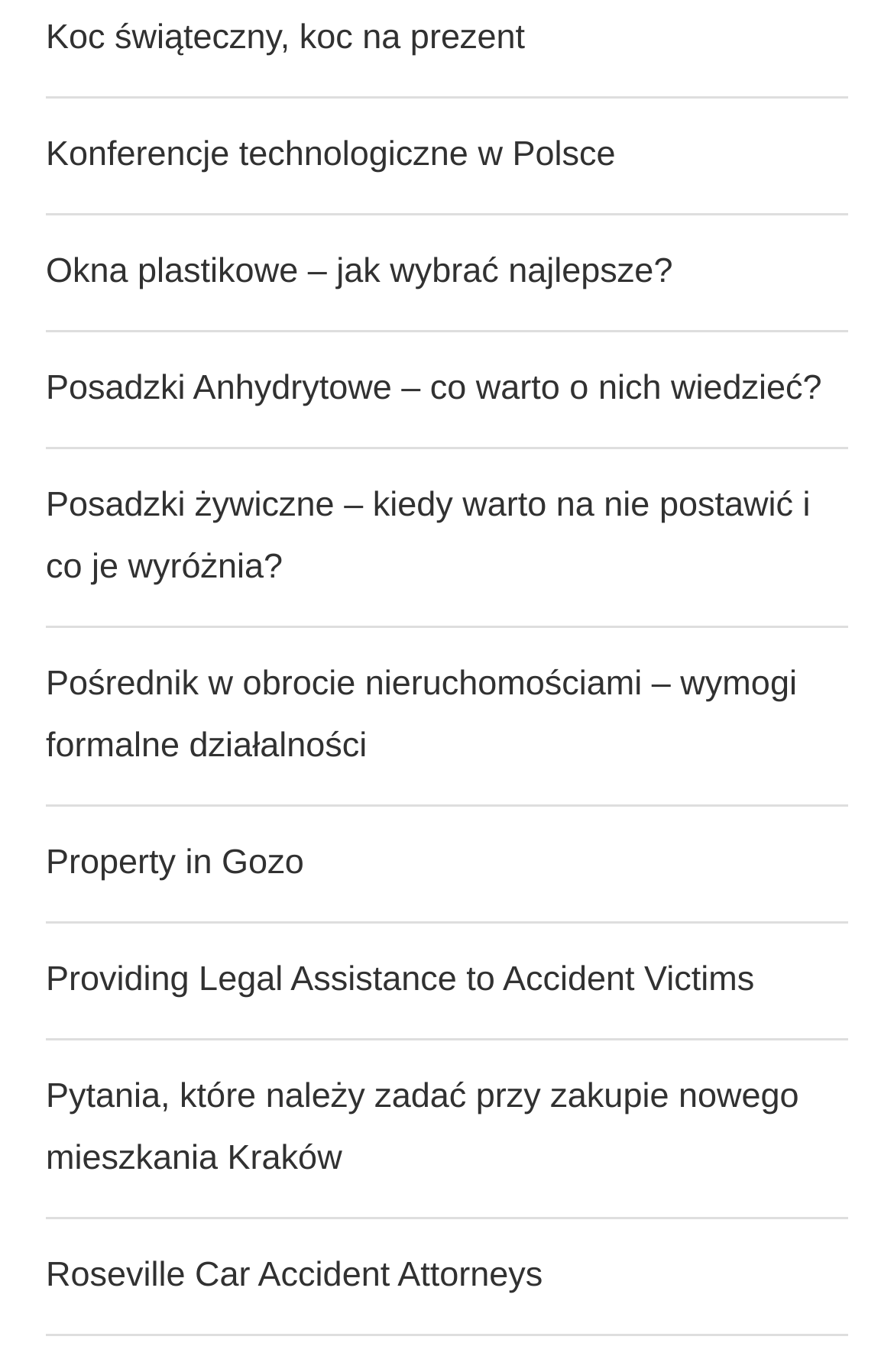Identify the bounding box coordinates of the clickable section necessary to follow the following instruction: "Learn about anhydrite floors". The coordinates should be presented as four float numbers from 0 to 1, i.e., [left, top, right, bottom].

[0.051, 0.268, 0.919, 0.297]